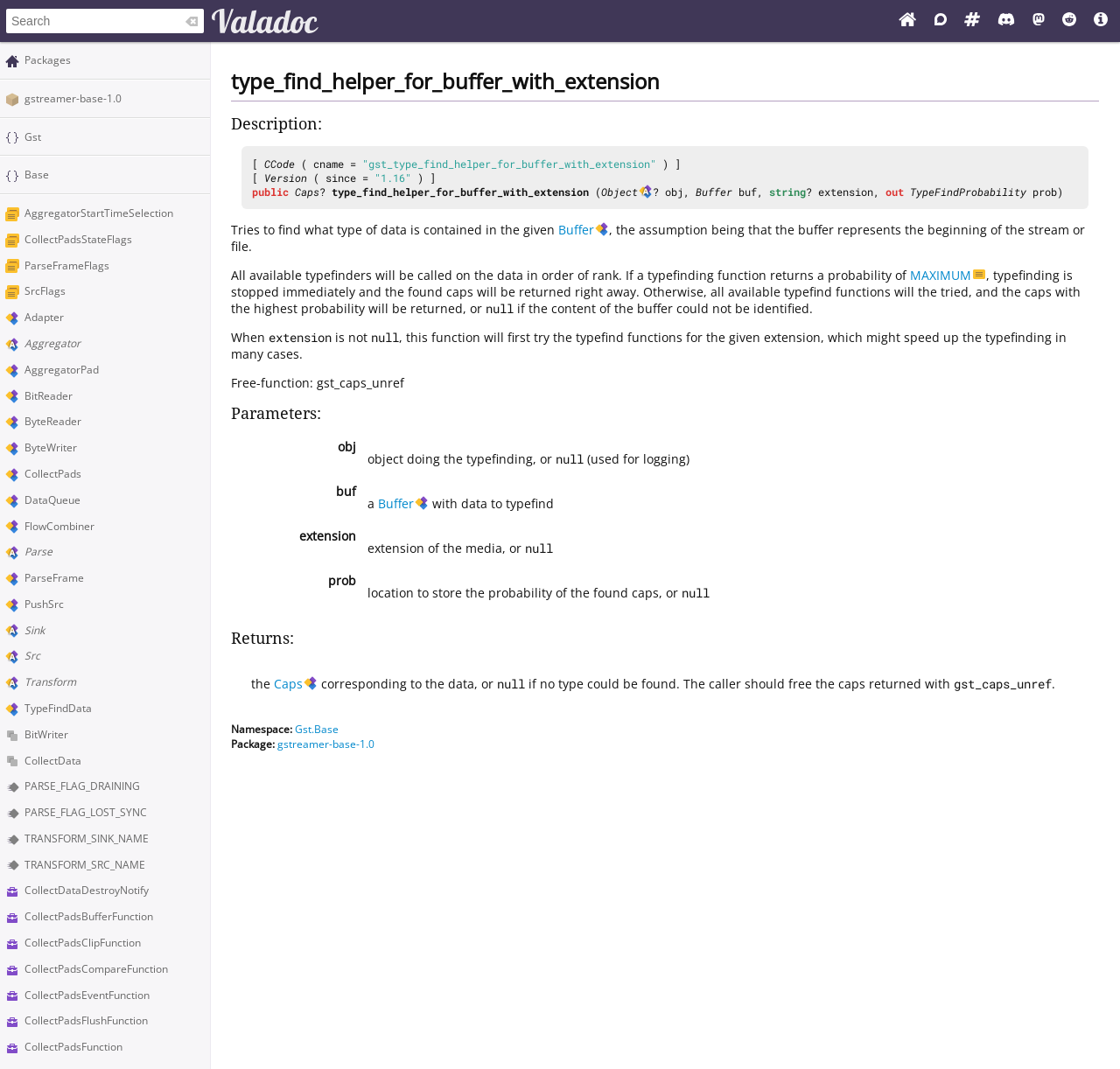Please determine the bounding box coordinates of the clickable area required to carry out the following instruction: "Check the description of type_find_helper_for_buffer_with_extension". The coordinates must be four float numbers between 0 and 1, represented as [left, top, right, bottom].

[0.206, 0.062, 0.981, 0.089]